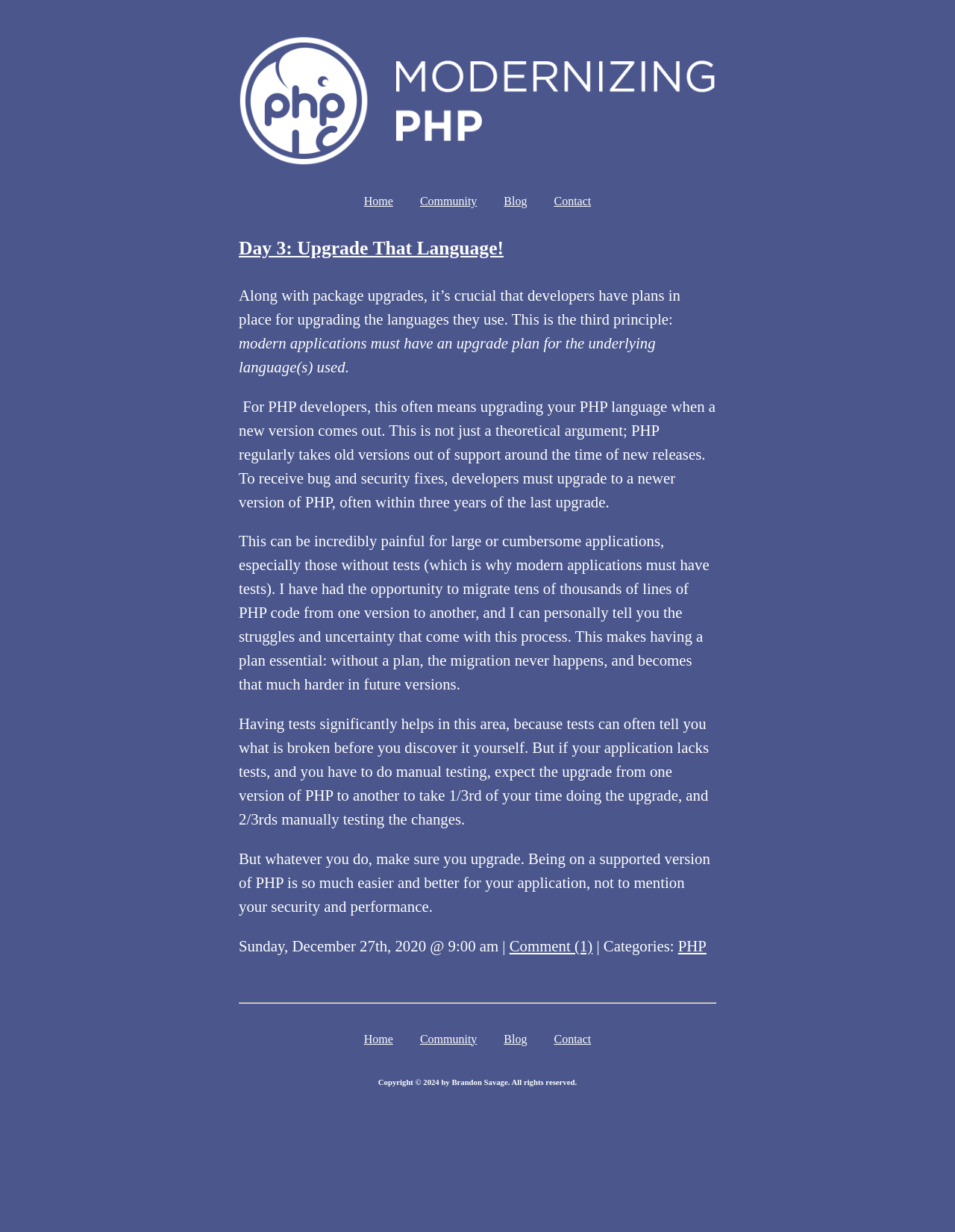What is the topic of the blog post?
Refer to the screenshot and deliver a thorough answer to the question presented.

The topic of the blog post can be determined by reading the heading 'Day 3: Upgrade That Language!' and the subsequent paragraphs, which discuss the importance of upgrading the PHP language and the challenges that come with it.